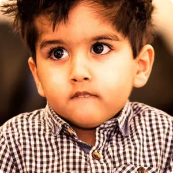What is the theme of the related story?
Based on the image, provide your answer in one word or phrase.

Safety and support